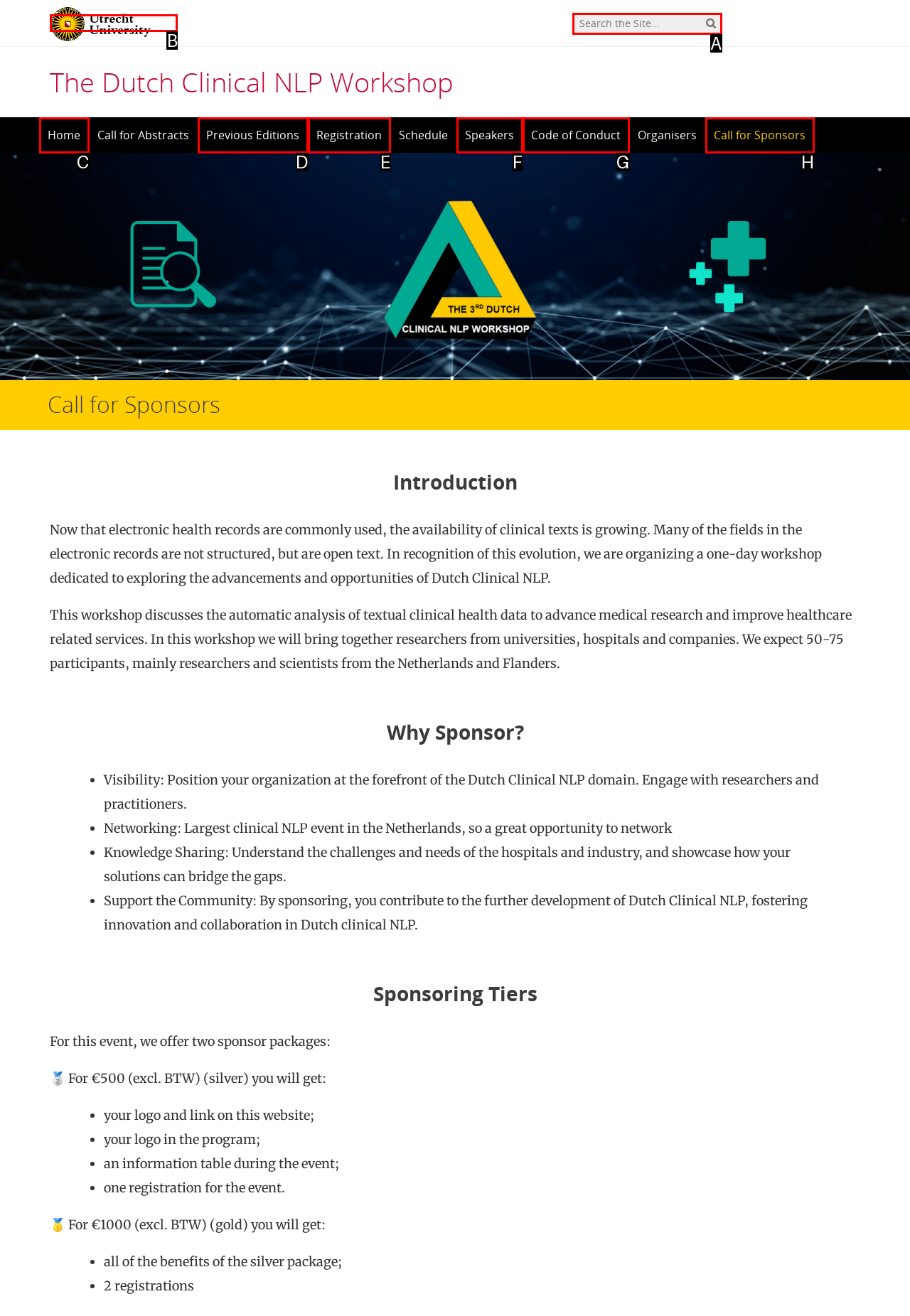Please indicate which option's letter corresponds to the task: click the logo of Utrecht University by examining the highlighted elements in the screenshot.

B